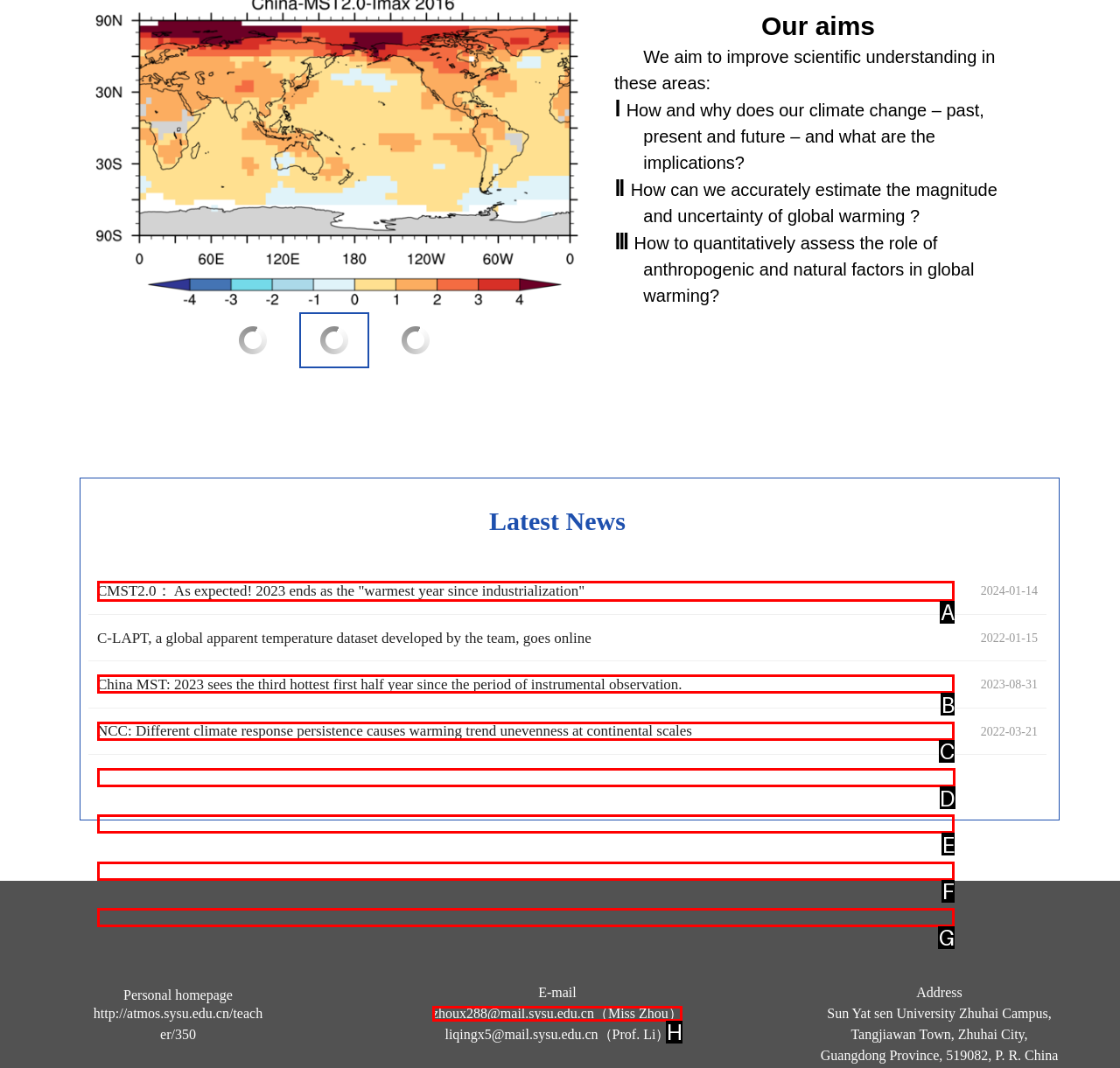Select the appropriate letter to fulfill the given instruction: contact Miss Zhou via email
Provide the letter of the correct option directly.

H